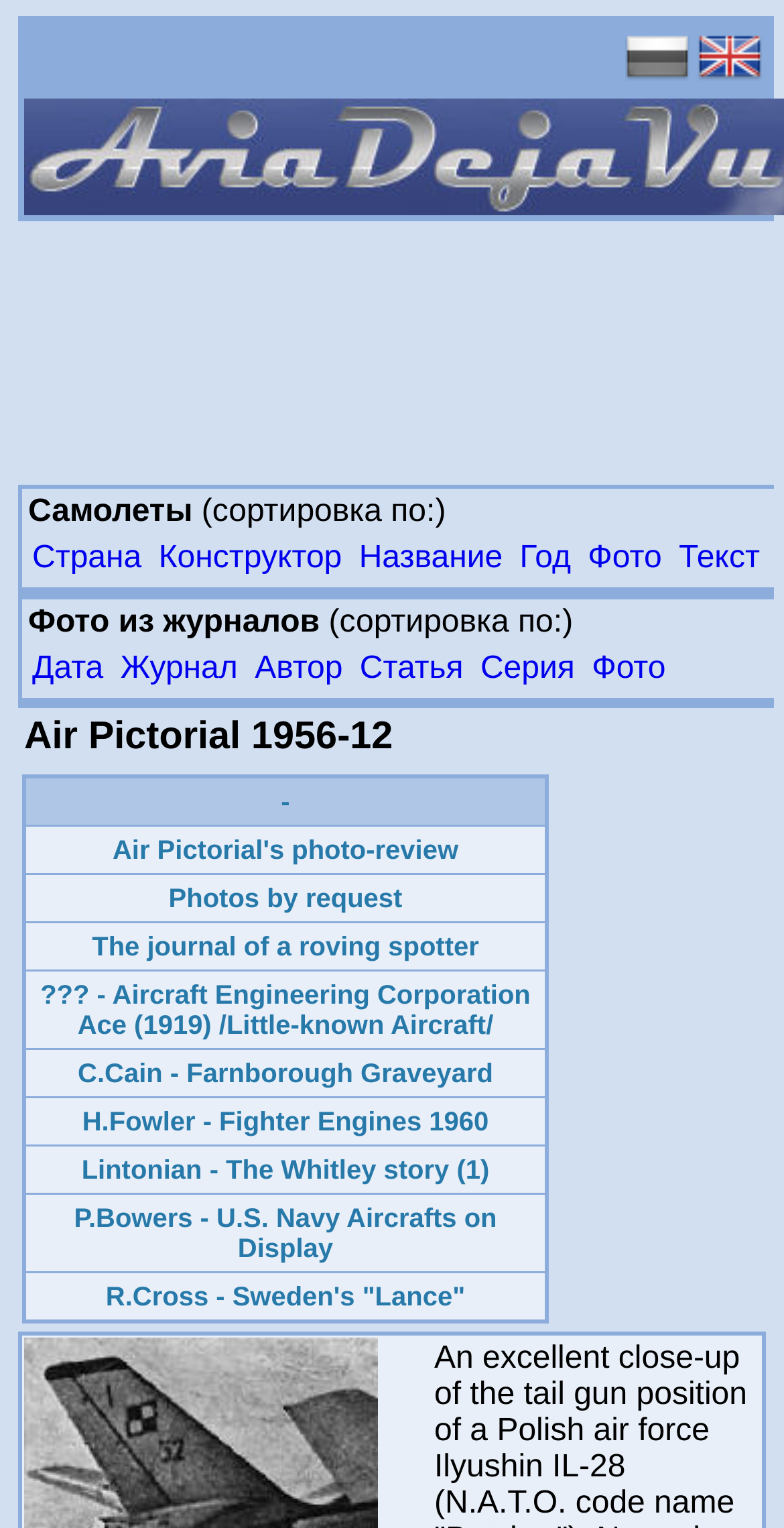Could you highlight the region that needs to be clicked to execute the instruction: "Learn about the journal of a roving spotter"?

[0.117, 0.609, 0.611, 0.629]